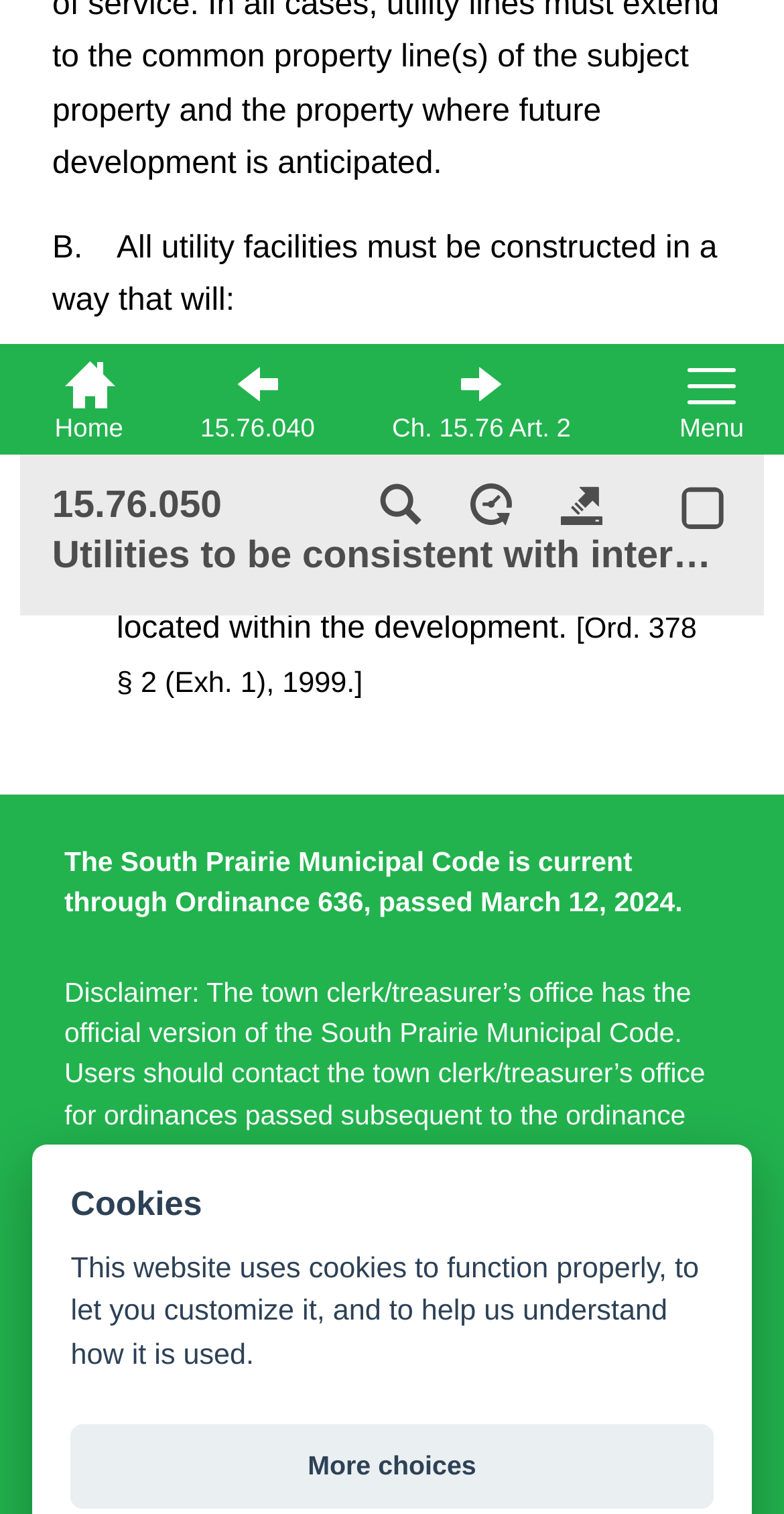Identify the bounding box of the UI element that matches this description: "Privacy Policy".

[0.228, 0.834, 0.483, 0.866]